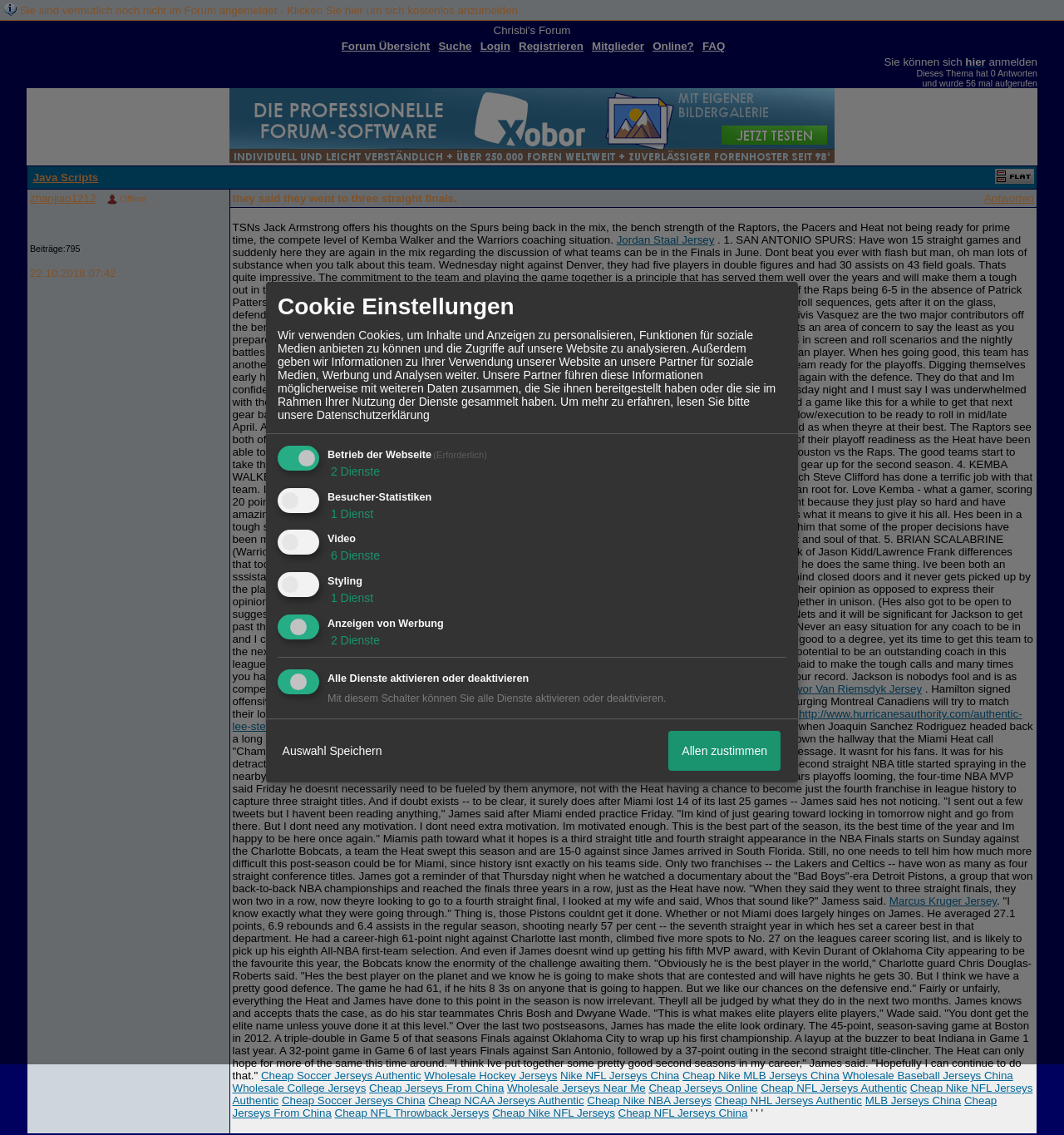Give a concise answer using only one word or phrase for this question:
What is the name of the team LeBron James plays for?

Miami Heat